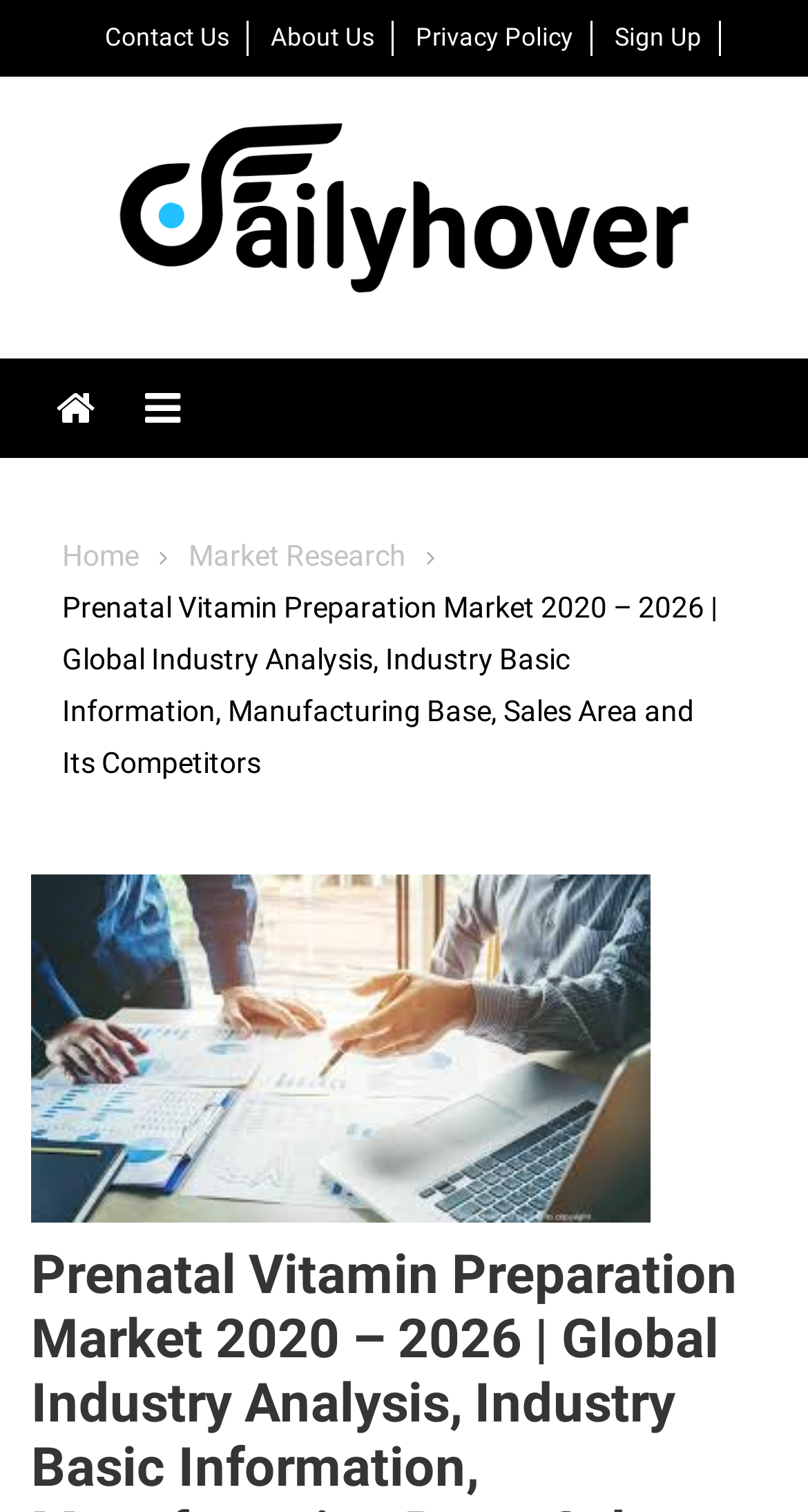Find the bounding box coordinates for the area that must be clicked to perform this action: "go to home page".

[0.077, 0.356, 0.172, 0.378]